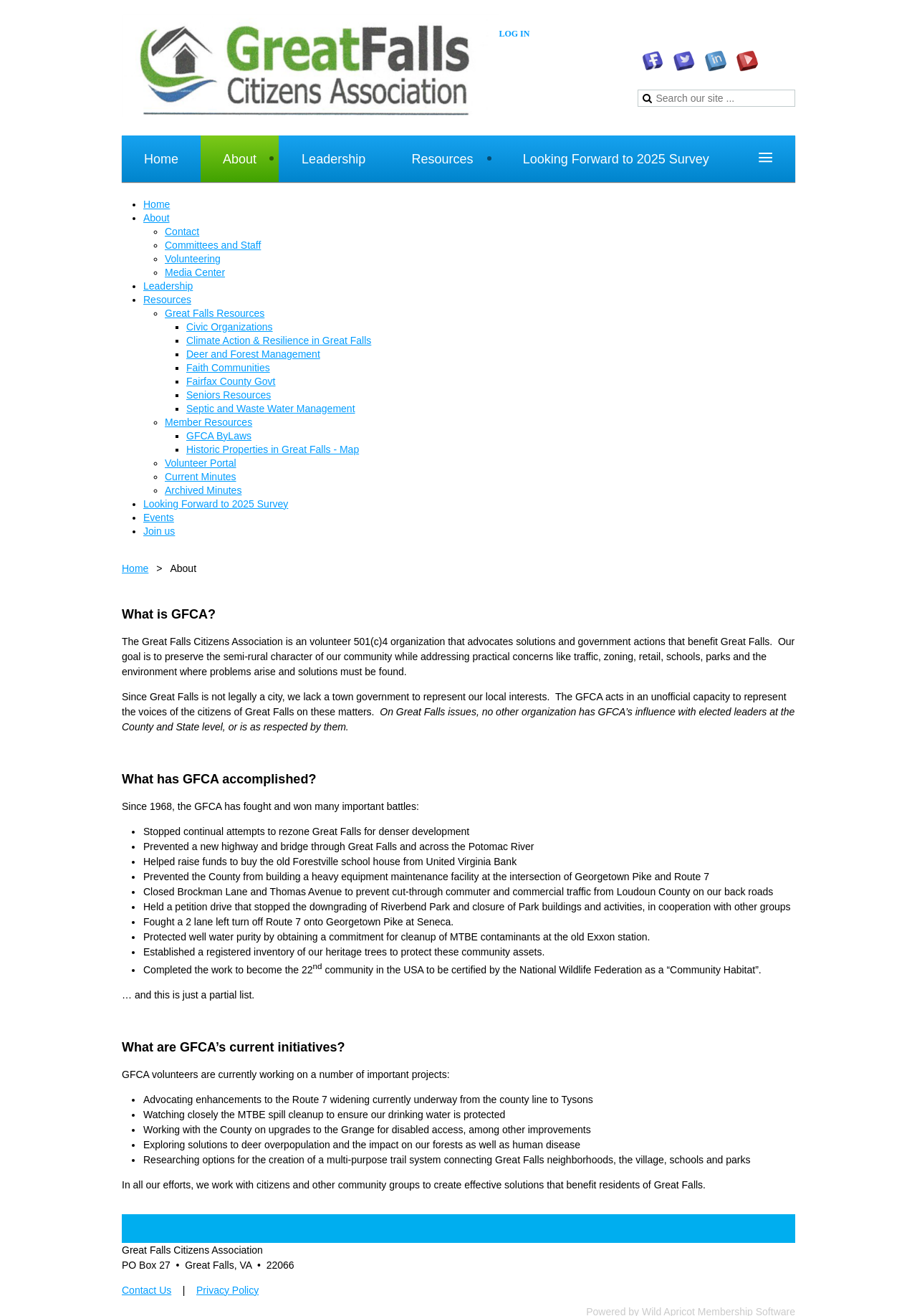What is the name of the organization?
Based on the image, answer the question with a single word or brief phrase.

Great Falls Citizens Association